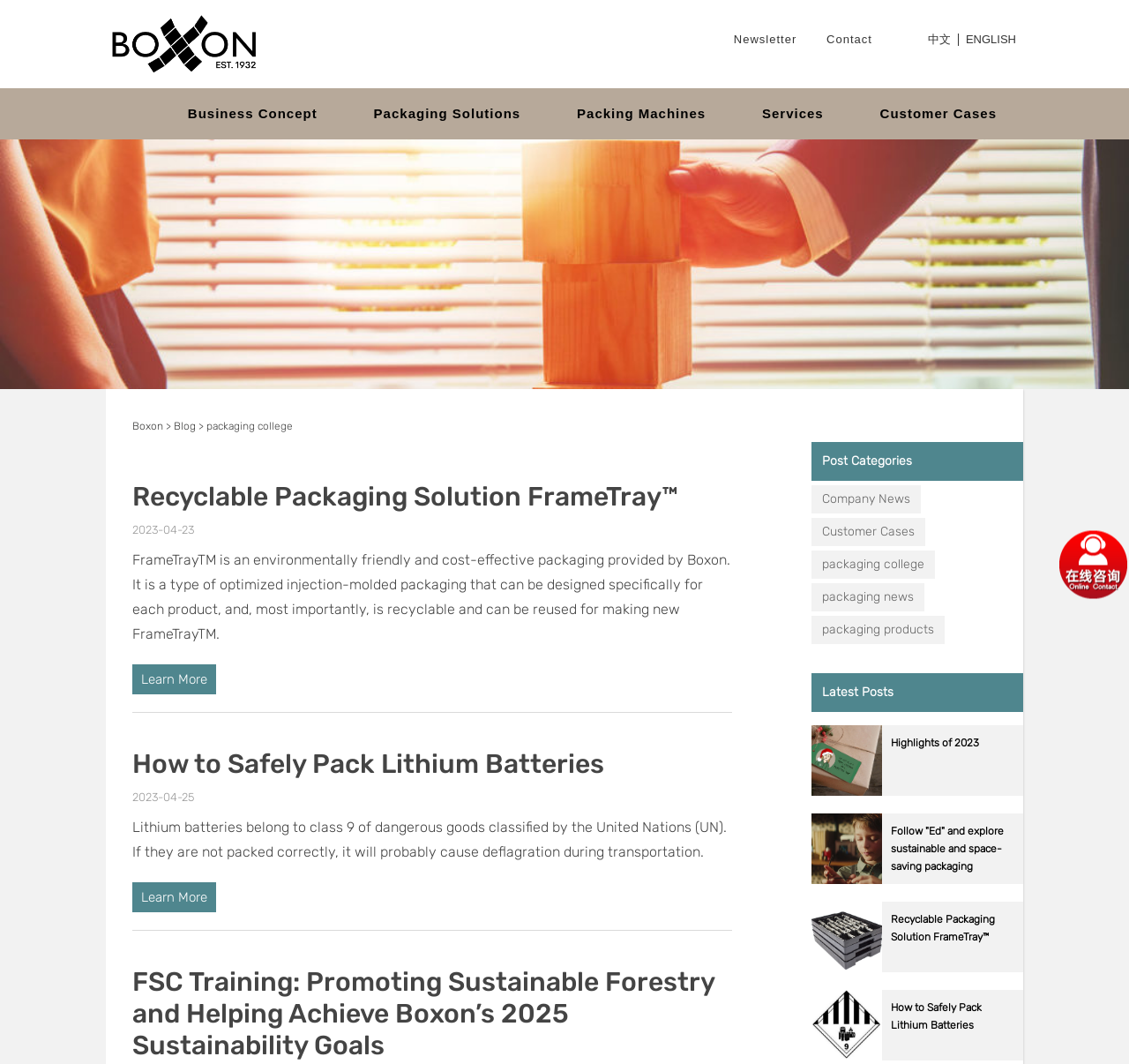Find the bounding box coordinates of the clickable region needed to perform the following instruction: "Switch to Chinese language". The coordinates should be provided as four float numbers between 0 and 1, i.e., [left, top, right, bottom].

[0.822, 0.032, 0.842, 0.043]